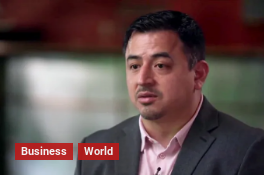Convey all the details present in the image.

The image features a man in business attire, appearing contemplative as he addresses the camera. He is wearing a light pink shirt beneath a dark blazer, suggesting a professional setting. The background is softly blurred, with hints of green, which creates a focused atmosphere. 

Overlaying the image are two red rectangular labels that read "Business" and "World," indicating the context in which the subject may be featured, likely discussing significant topics related to these fields. This setting aligns with themes of professional discourse, possibly concerning current events or industry insights.